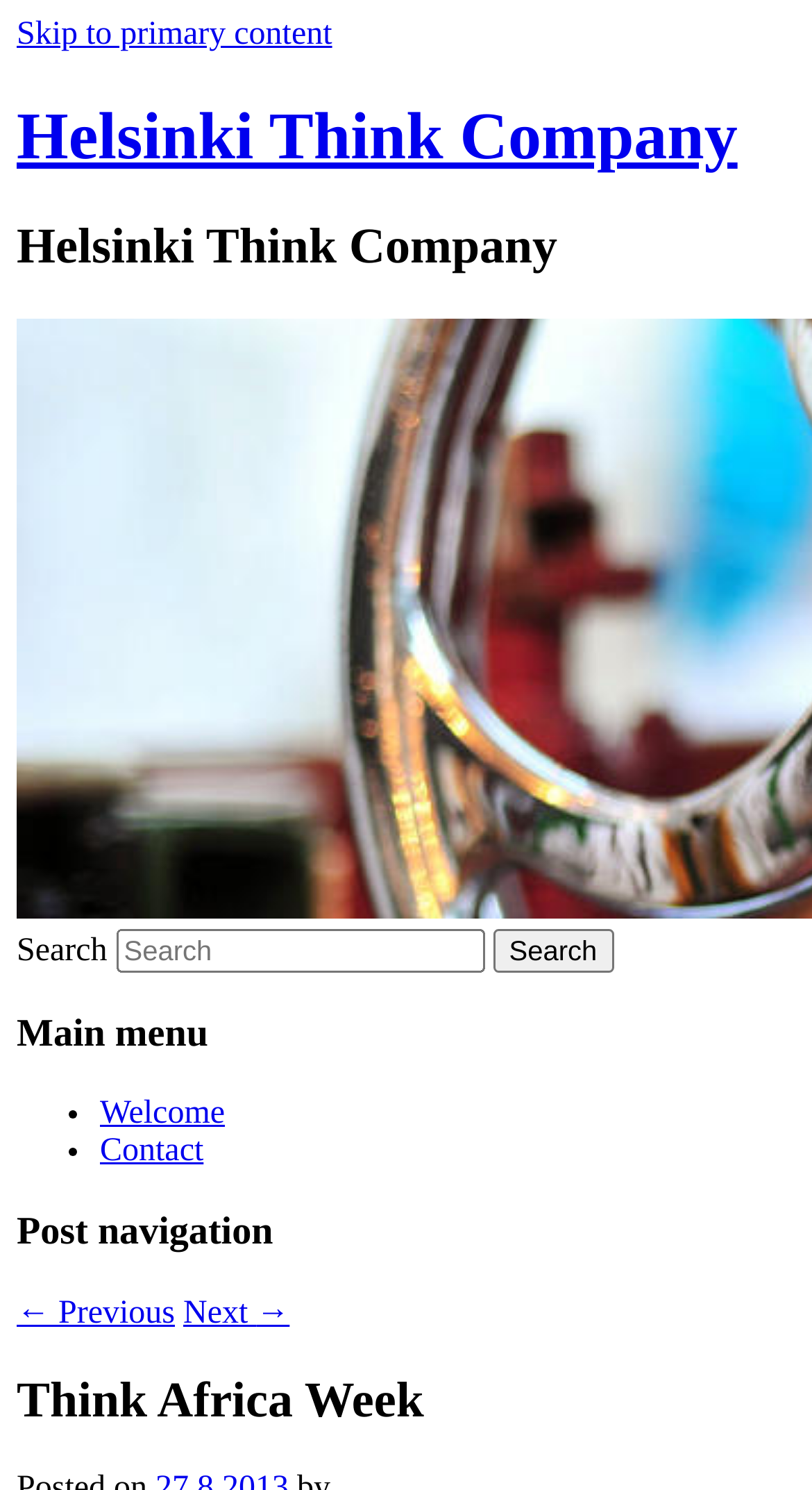Please determine the primary heading and provide its text.

Helsinki Think Company